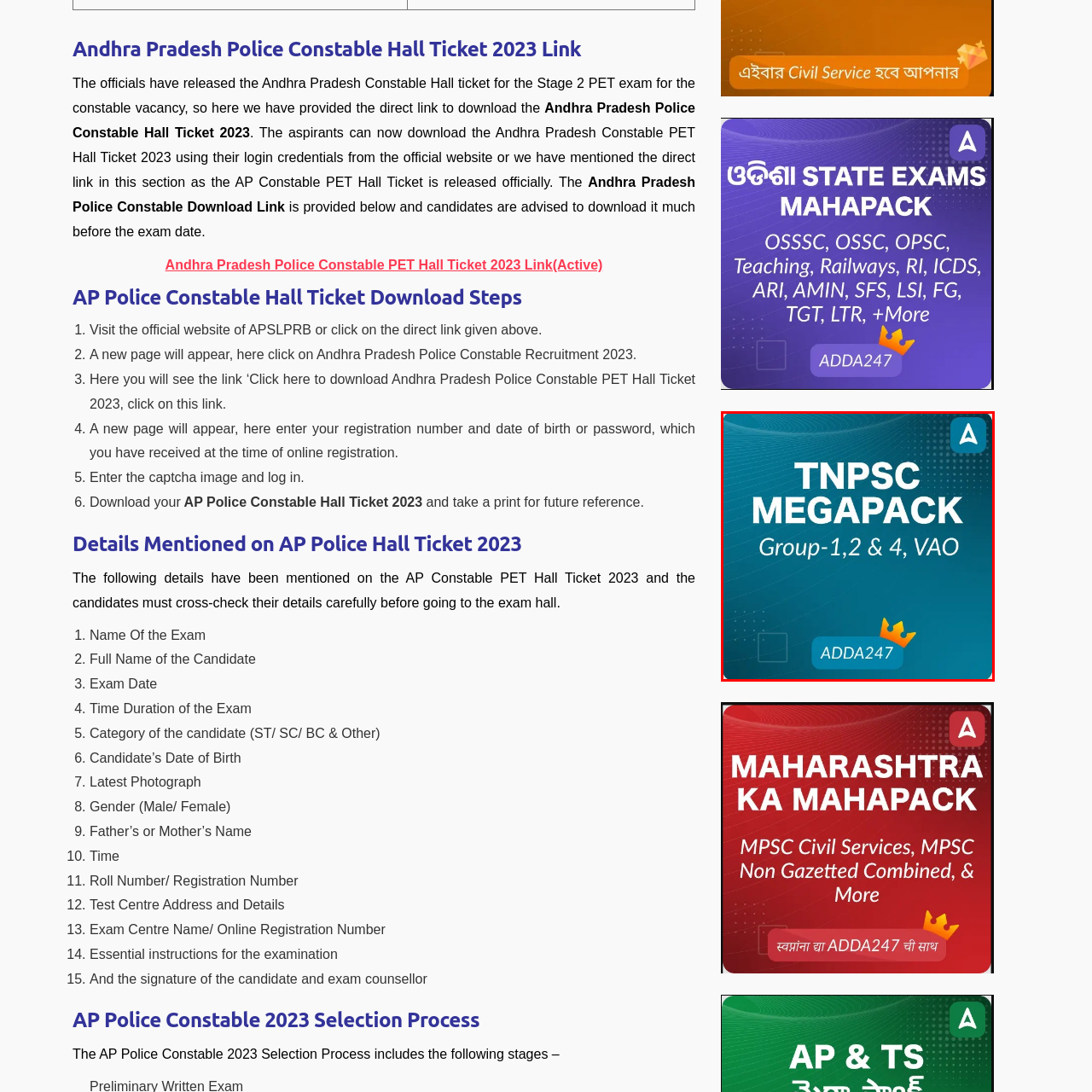What is the significance of the golden crown icon?  
Carefully review the image highlighted by the red outline and respond with a comprehensive answer based on the image's content.

The golden crown icon highlighting the ADDA247 logo suggests credibility and excellence in educational resources, implying that the TNPSC MEGAPACK is a trustworthy and high-quality study material for aspirants.